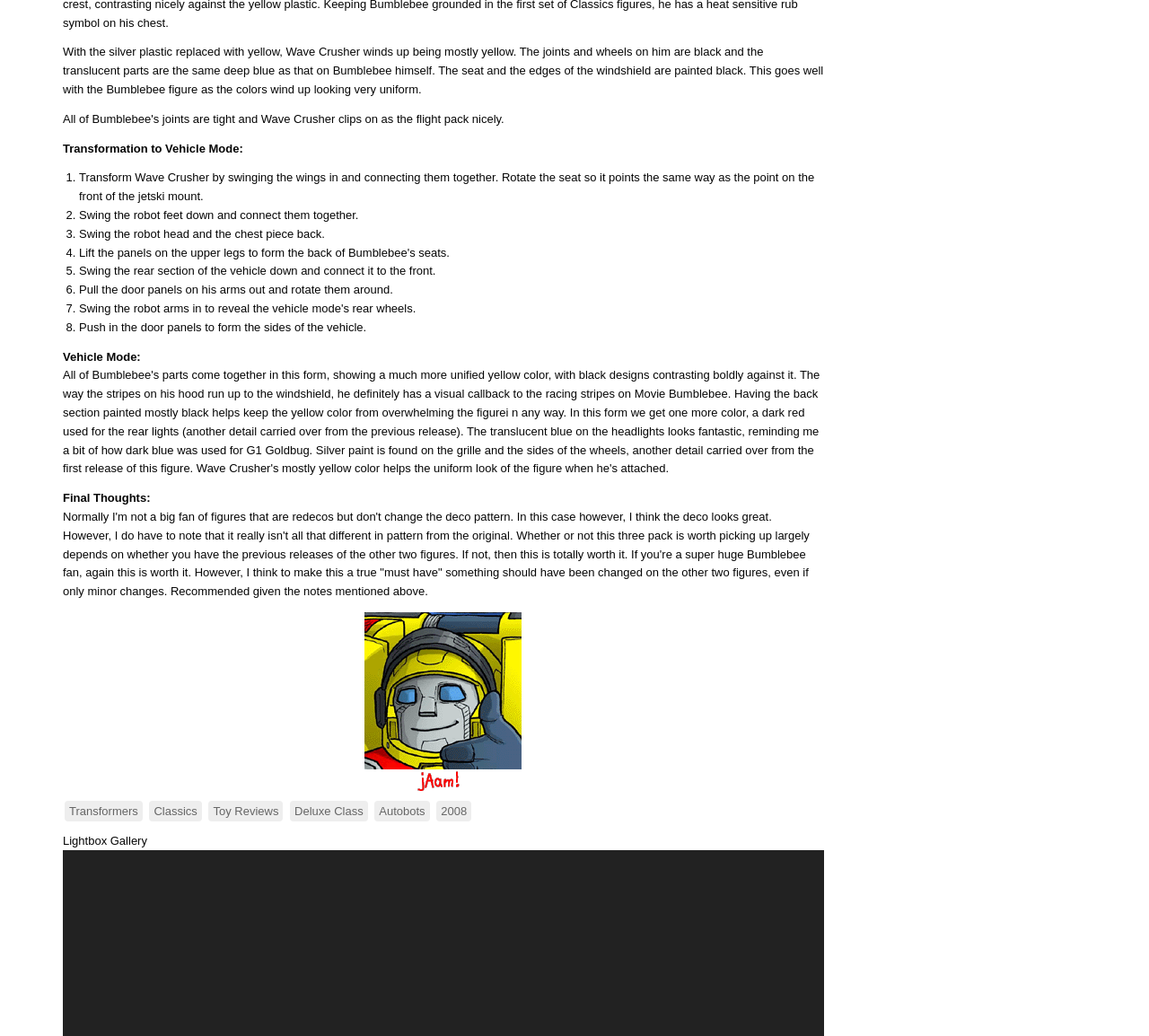What is the category of the review?
Deliver a detailed and extensive answer to the question.

By looking at the links at the bottom of the page, it can be seen that the category of the review is 'Toy Reviews'.